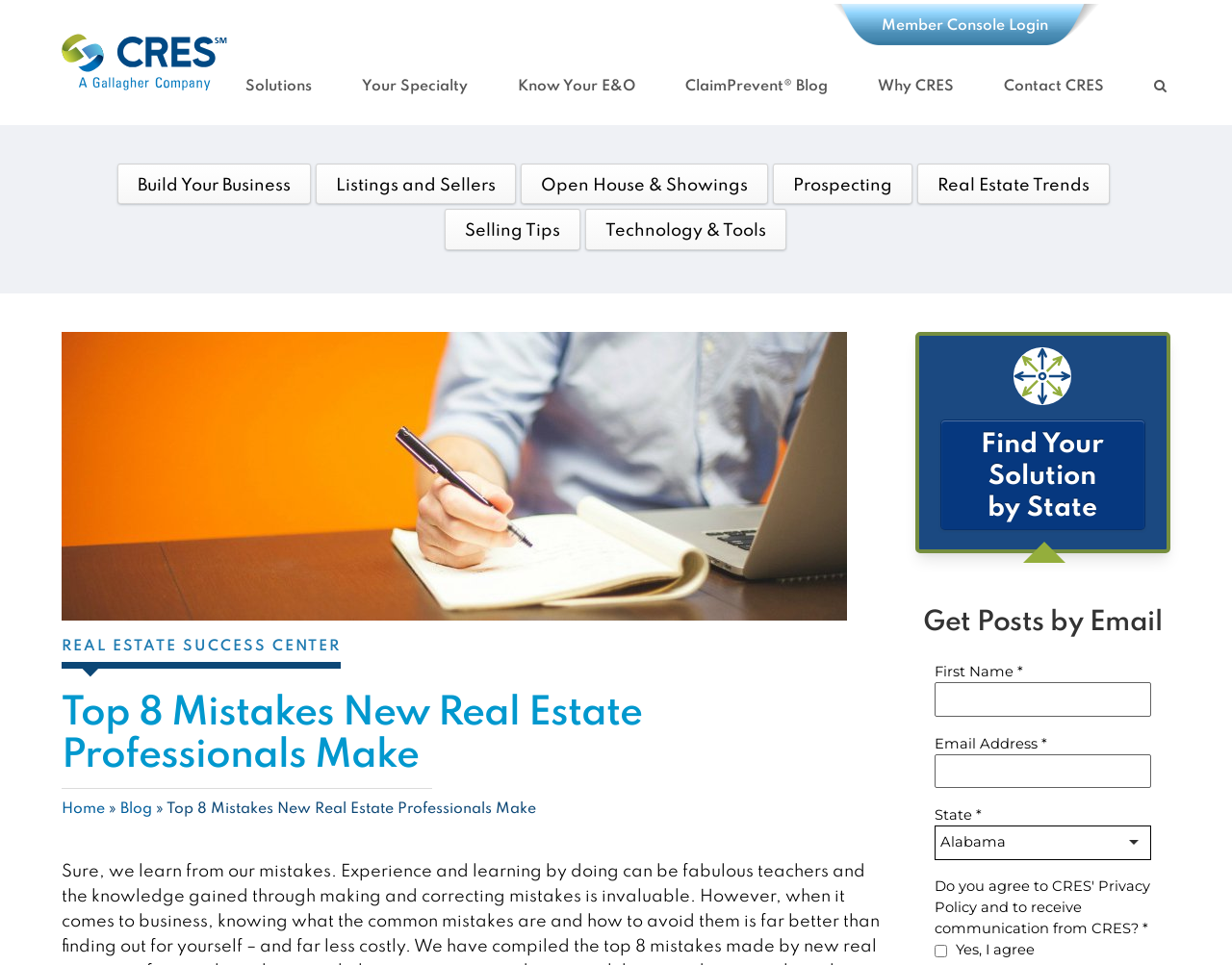Please identify the bounding box coordinates of the area that needs to be clicked to fulfill the following instruction: "Click on the 'Build Your Business' link."

[0.095, 0.169, 0.252, 0.212]